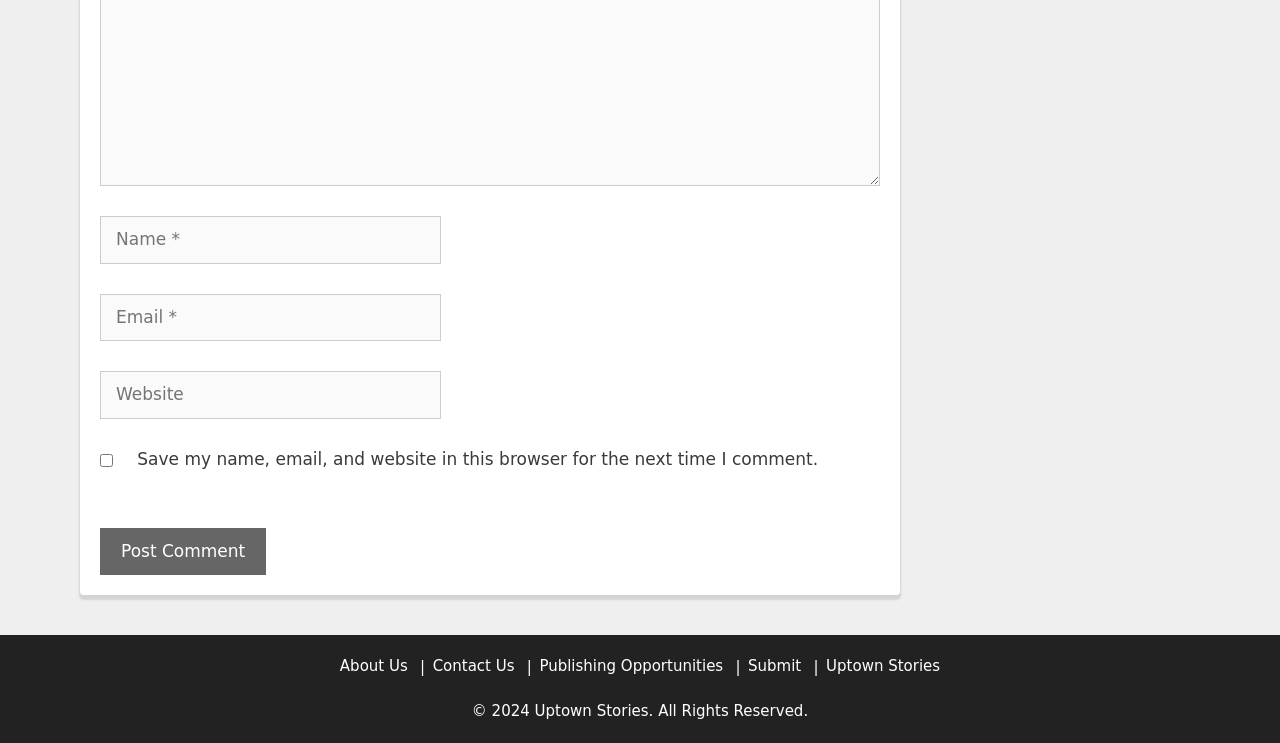What is the button label below the text boxes?
Answer the question in as much detail as possible.

The button label below the text boxes is 'Post Comment', which is indicated by the button element with ID 791 and bounding box coordinates [0.078, 0.71, 0.208, 0.774] below the text boxes.